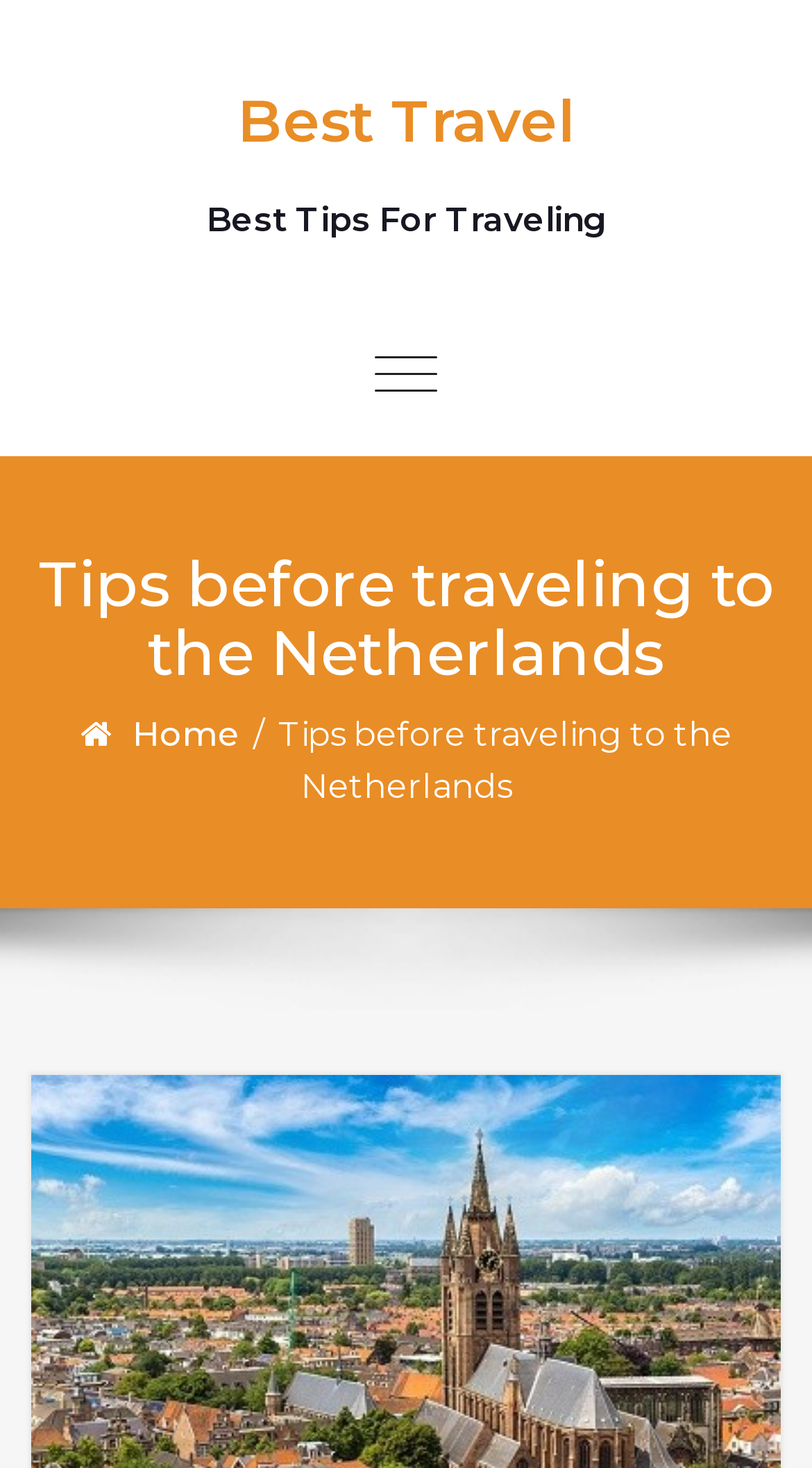Answer succinctly with a single word or phrase:
How many headings are present on the webpage?

2